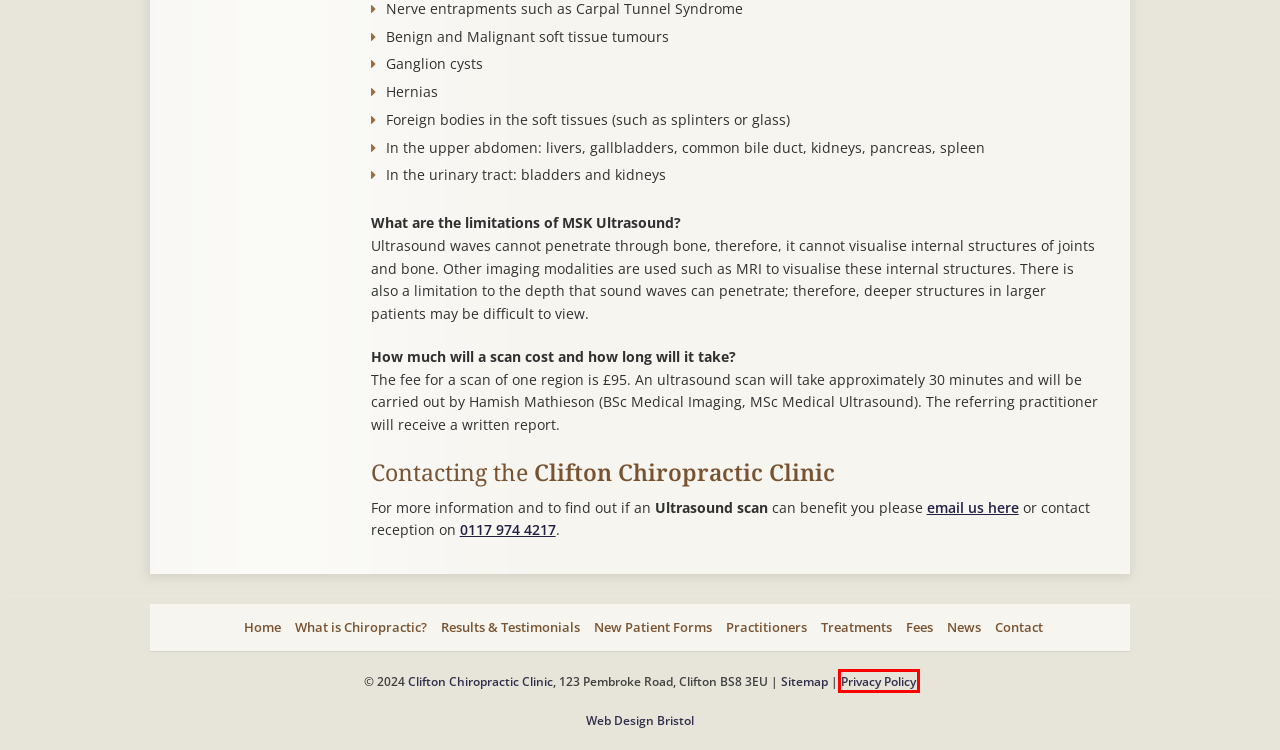Given a screenshot of a webpage with a red bounding box highlighting a UI element, determine which webpage description best matches the new webpage that appears after clicking the highlighted element. Here are the candidates:
A. Treatments & Services - Clifton Chiropractic Clinic
B. Practitioners - Clifton Chiropractic Clinic
C. Our Fees - Clifton Chiropractic Clinic
D. Bristol Chiropractors | Chiropractic Care - Clifton Chiropractic Clinic
E. Contact Us - Clifton Chiropractic Clinic
F. Sitemap - Clifton Chiropractic Clinic
G. Clevedon Chiropractors - Chiropractic Care - Clevedon Chiropractic Clinic
H. Privacy Policy - Clifton Chiropractic Clinic

H